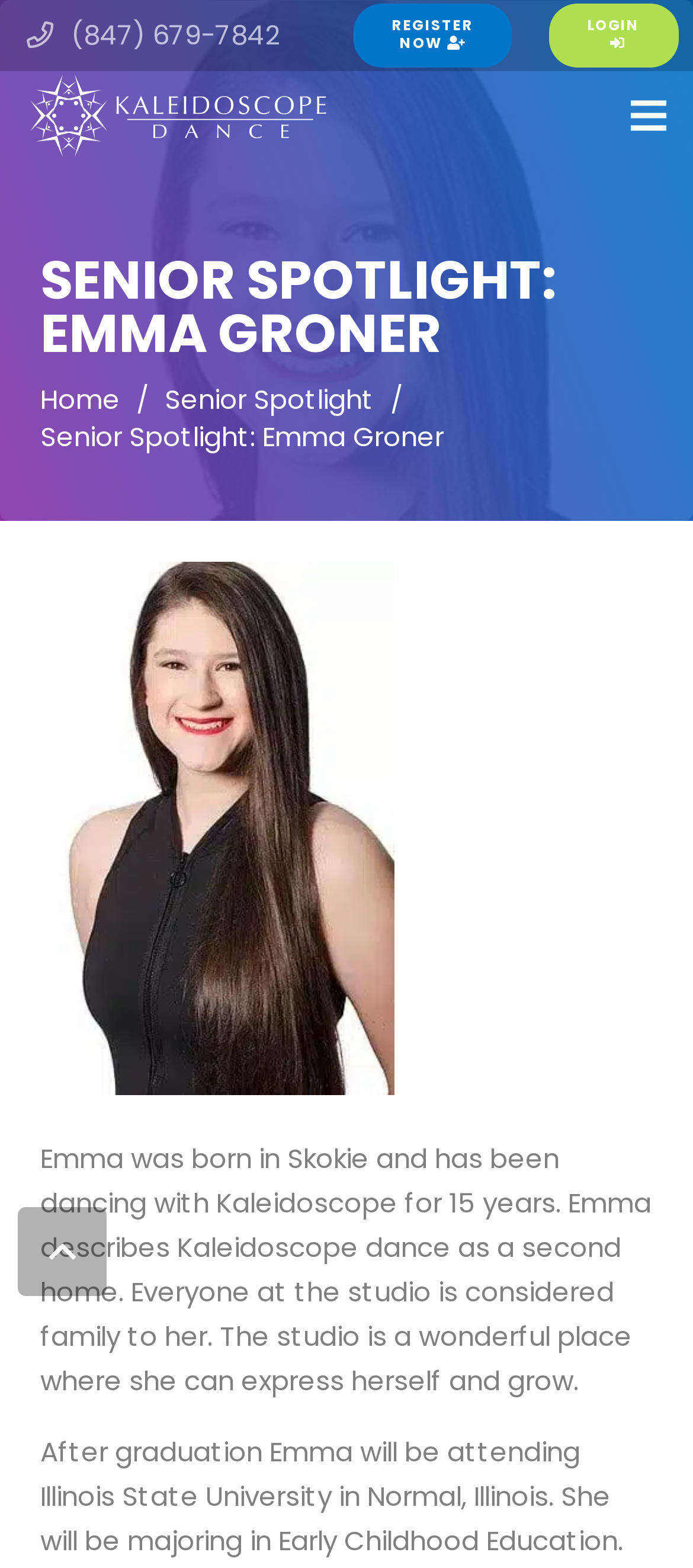Extract the primary headline from the webpage and present its text.

SENIOR SPOTLIGHT: EMMA GRONER